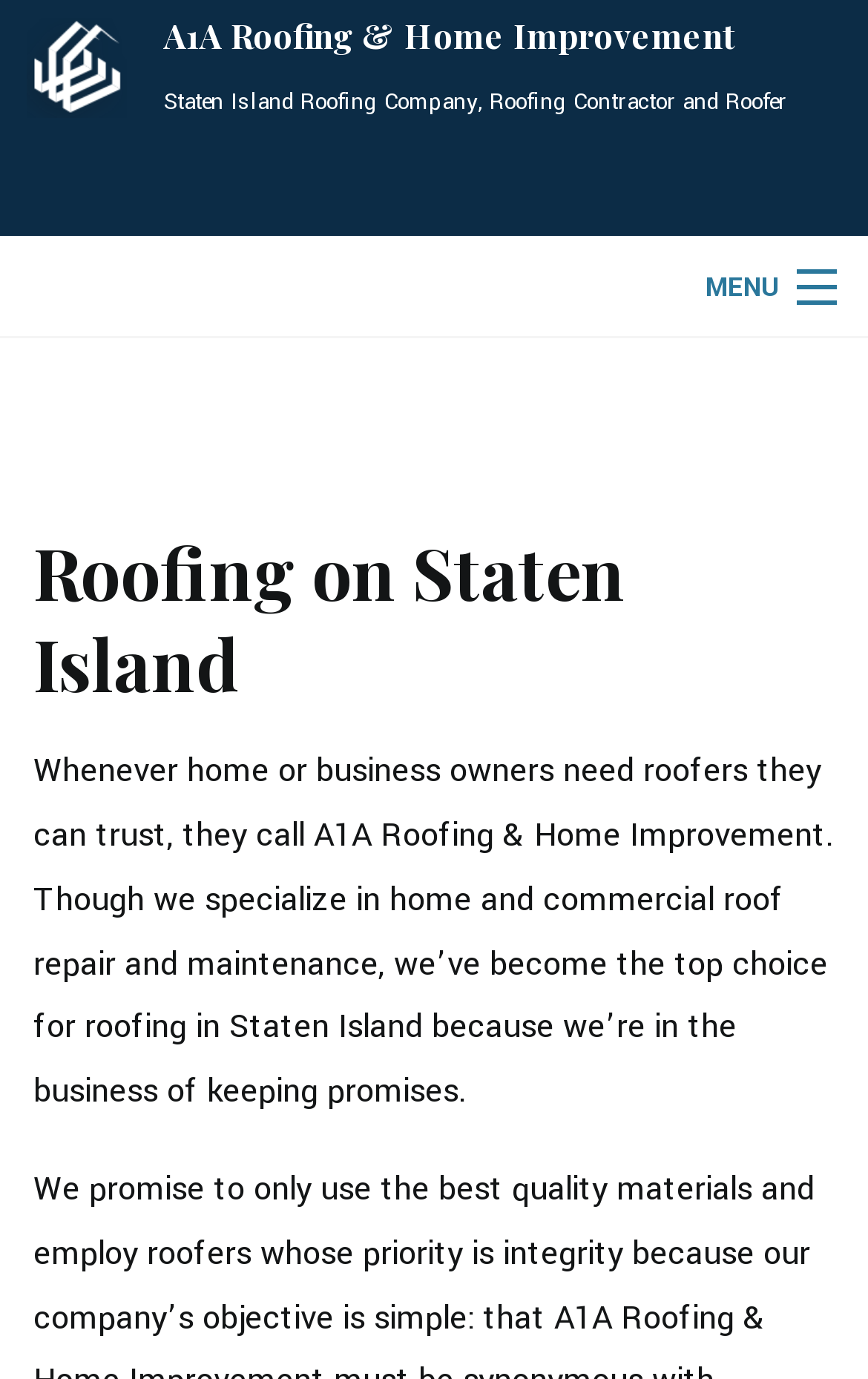Using floating point numbers between 0 and 1, provide the bounding box coordinates in the format (top-left x, top-left y, bottom-right x, bottom-right y). Locate the UI element described here: Types of Roofs

[0.0, 0.449, 1.0, 0.517]